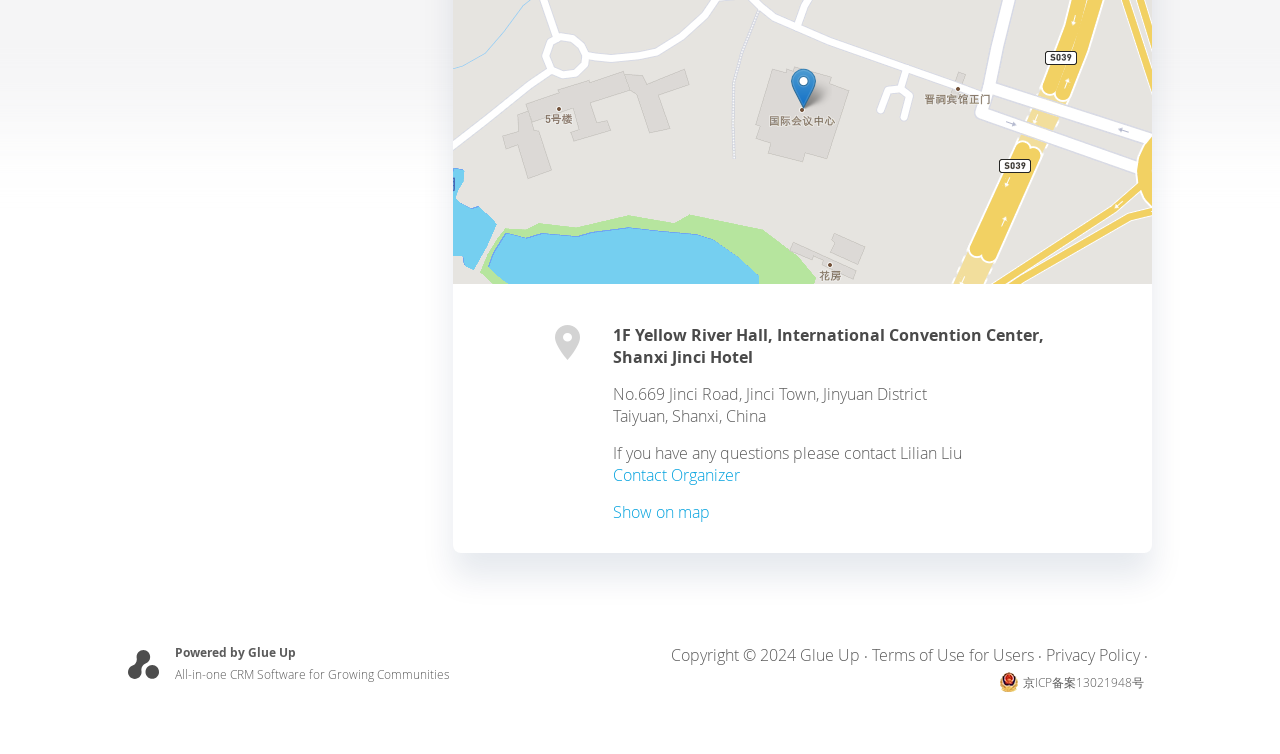With reference to the screenshot, provide a detailed response to the question below:
What is the address of the hall?

The address of the hall can be found in the static text elements which provide the detailed address information.